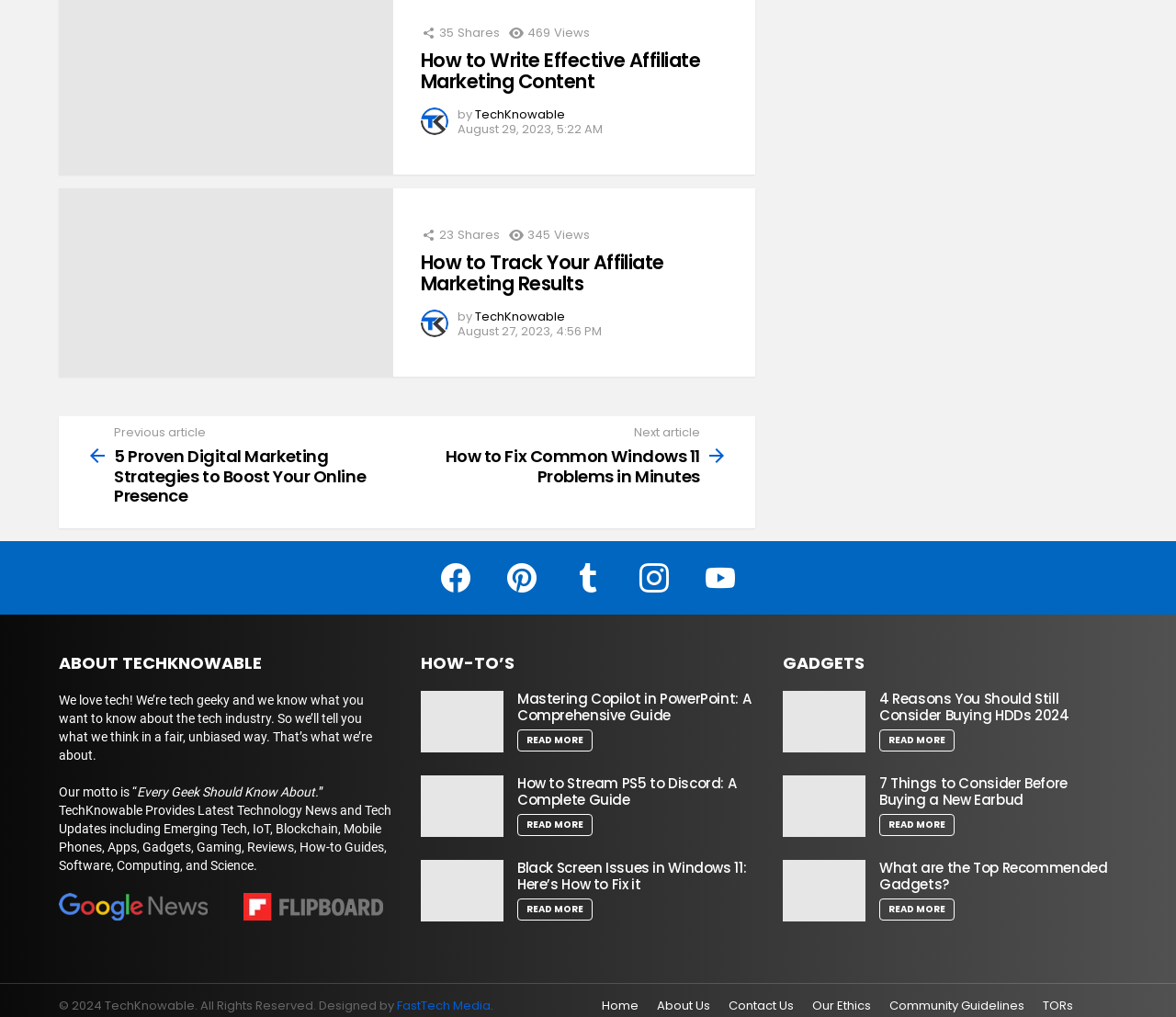Using the webpage screenshot, locate the HTML element that fits the following description and provide its bounding box: "alt="Follow us on GoogleNews"".

[0.05, 0.894, 0.177, 0.908]